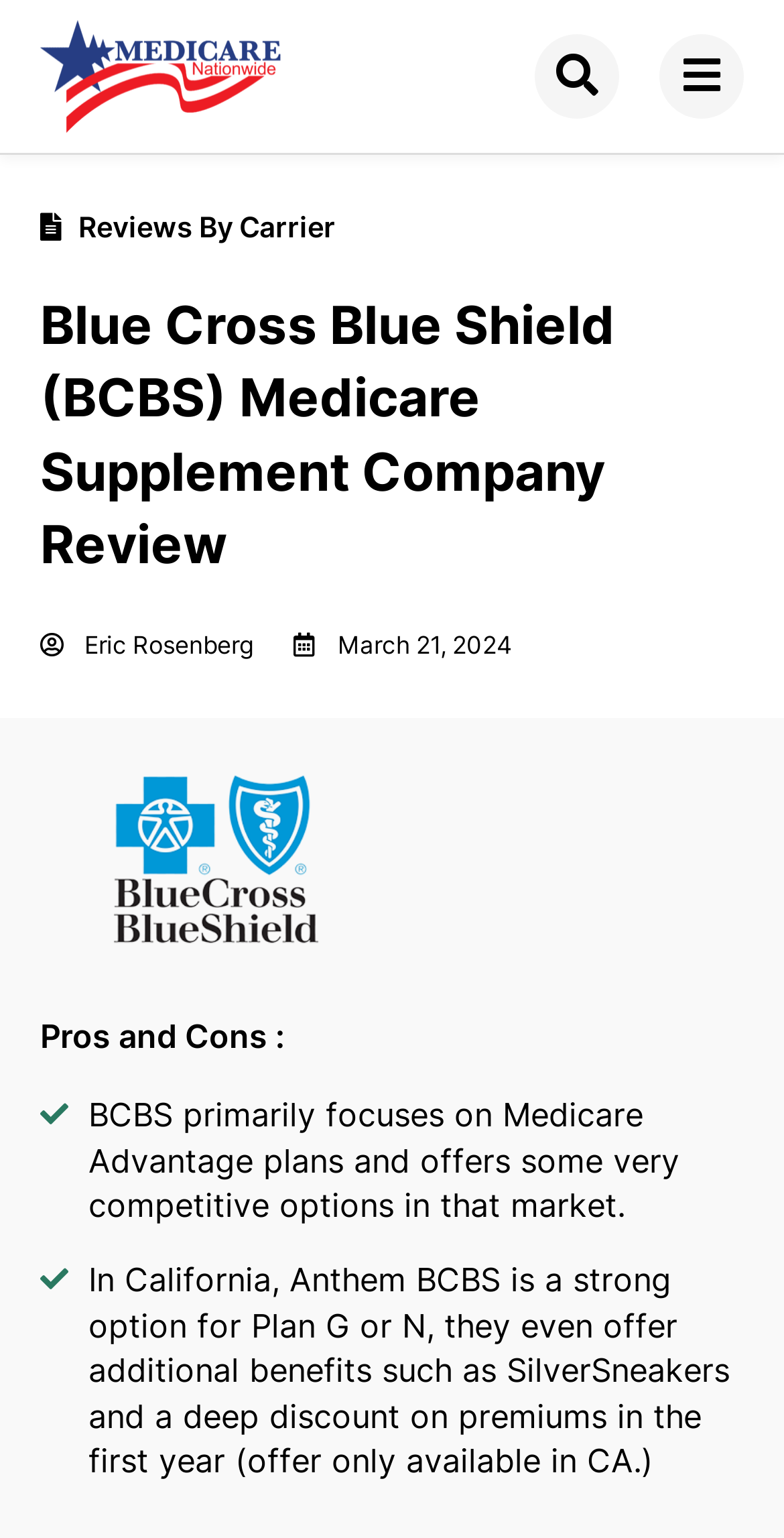Identify and extract the main heading from the webpage.

Blue Cross Blue Shield (BCBS) Medicare Supplement Company Review